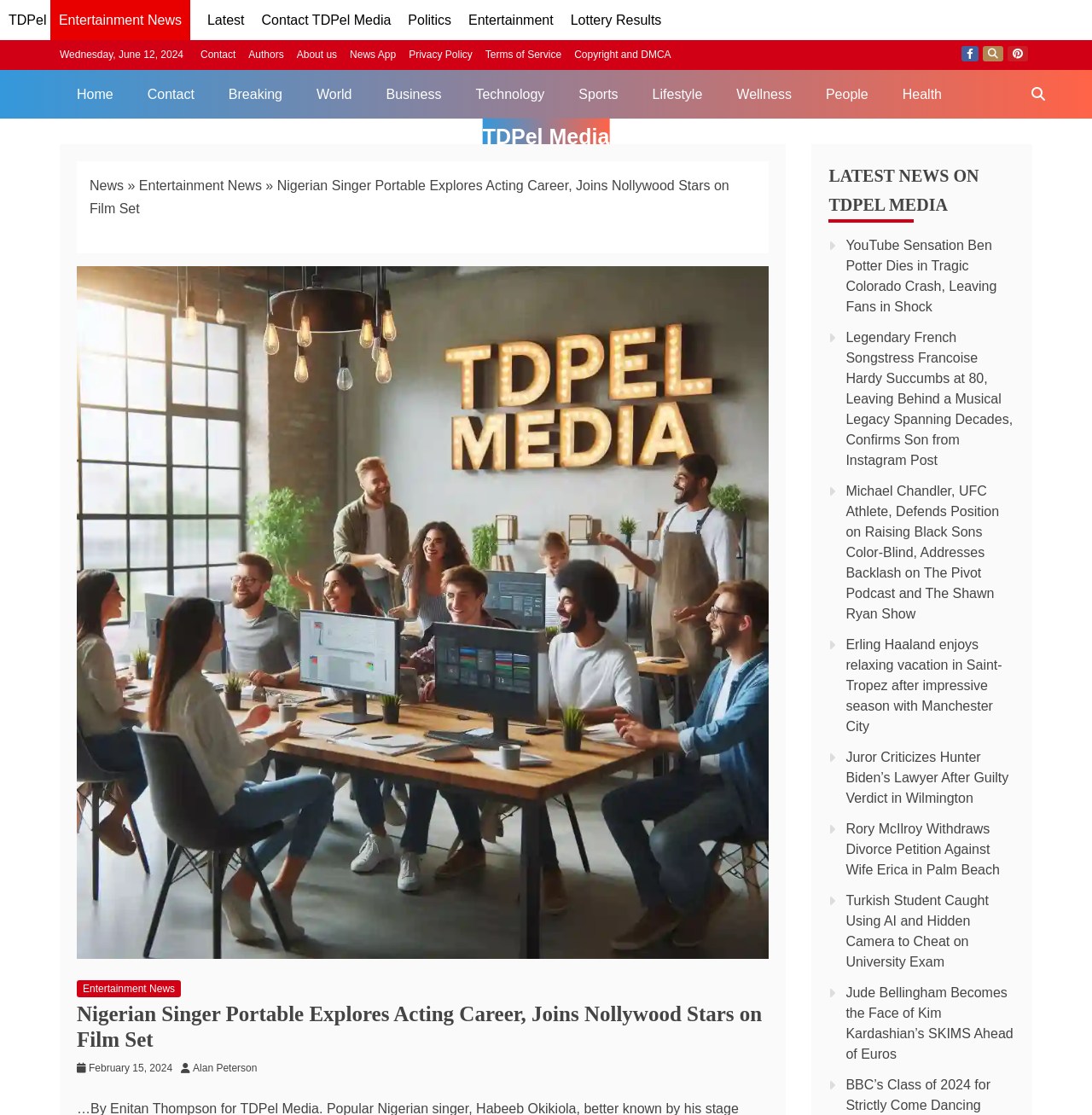Identify the bounding box coordinates of the clickable region required to complete the instruction: "Read the news about YouTube Sensation Ben Potter". The coordinates should be given as four float numbers within the range of 0 and 1, i.e., [left, top, right, bottom].

[0.775, 0.213, 0.913, 0.281]